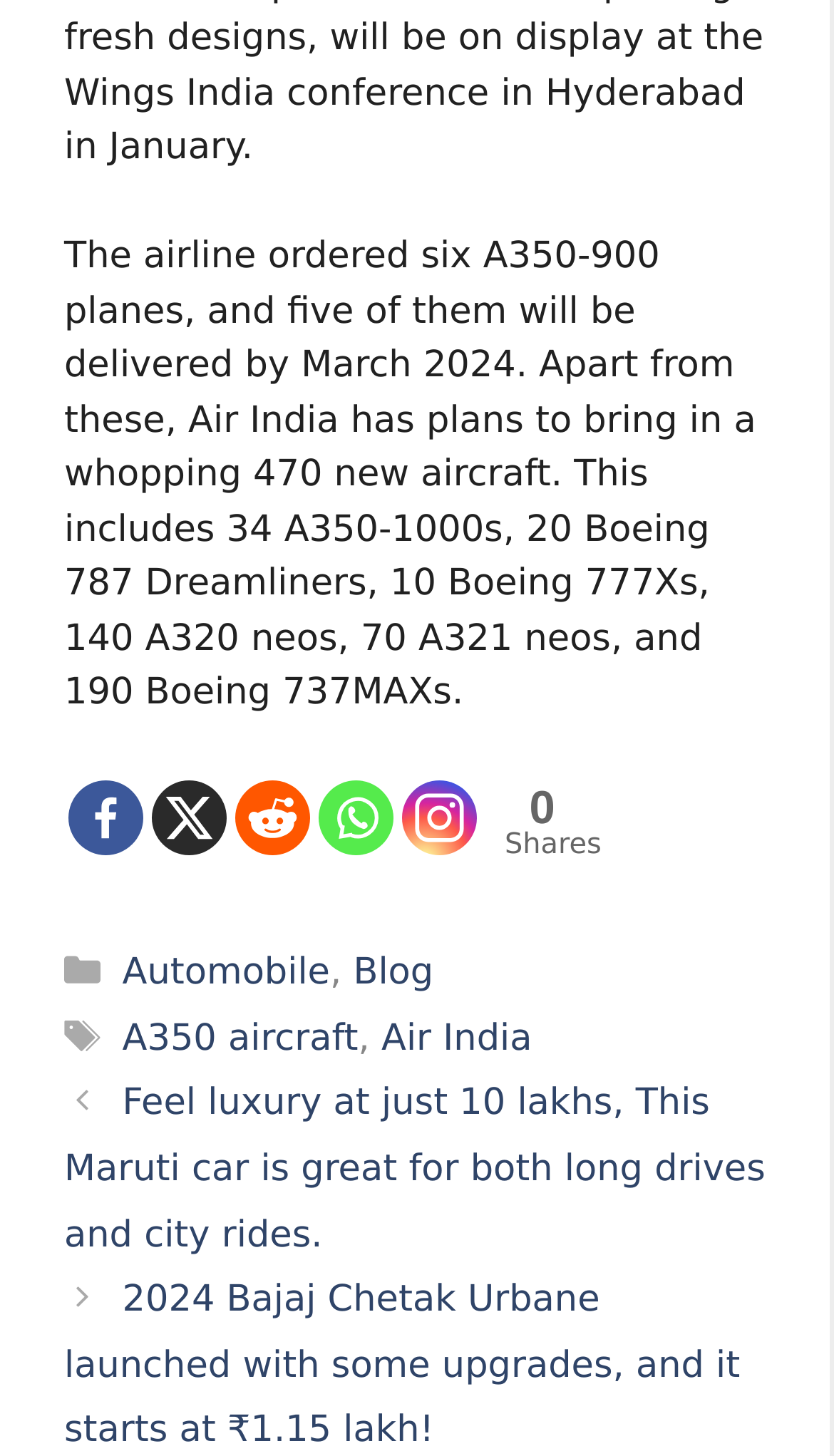Please locate the bounding box coordinates of the element that should be clicked to complete the given instruction: "Read about A350 aircraft".

[0.147, 0.699, 0.43, 0.728]